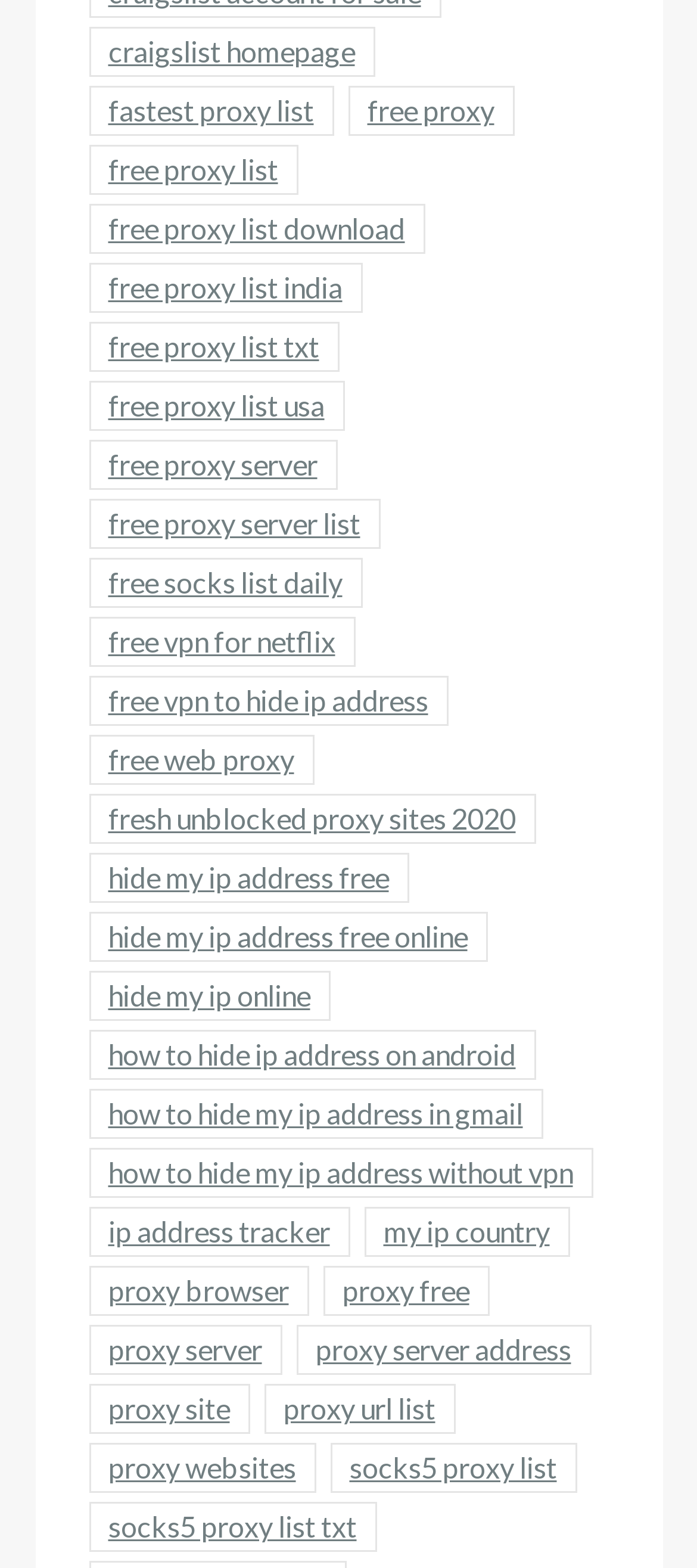Pinpoint the bounding box coordinates of the clickable area necessary to execute the following instruction: "view socks5 proxy list". The coordinates should be given as four float numbers between 0 and 1, namely [left, top, right, bottom].

[0.473, 0.921, 0.827, 0.953]